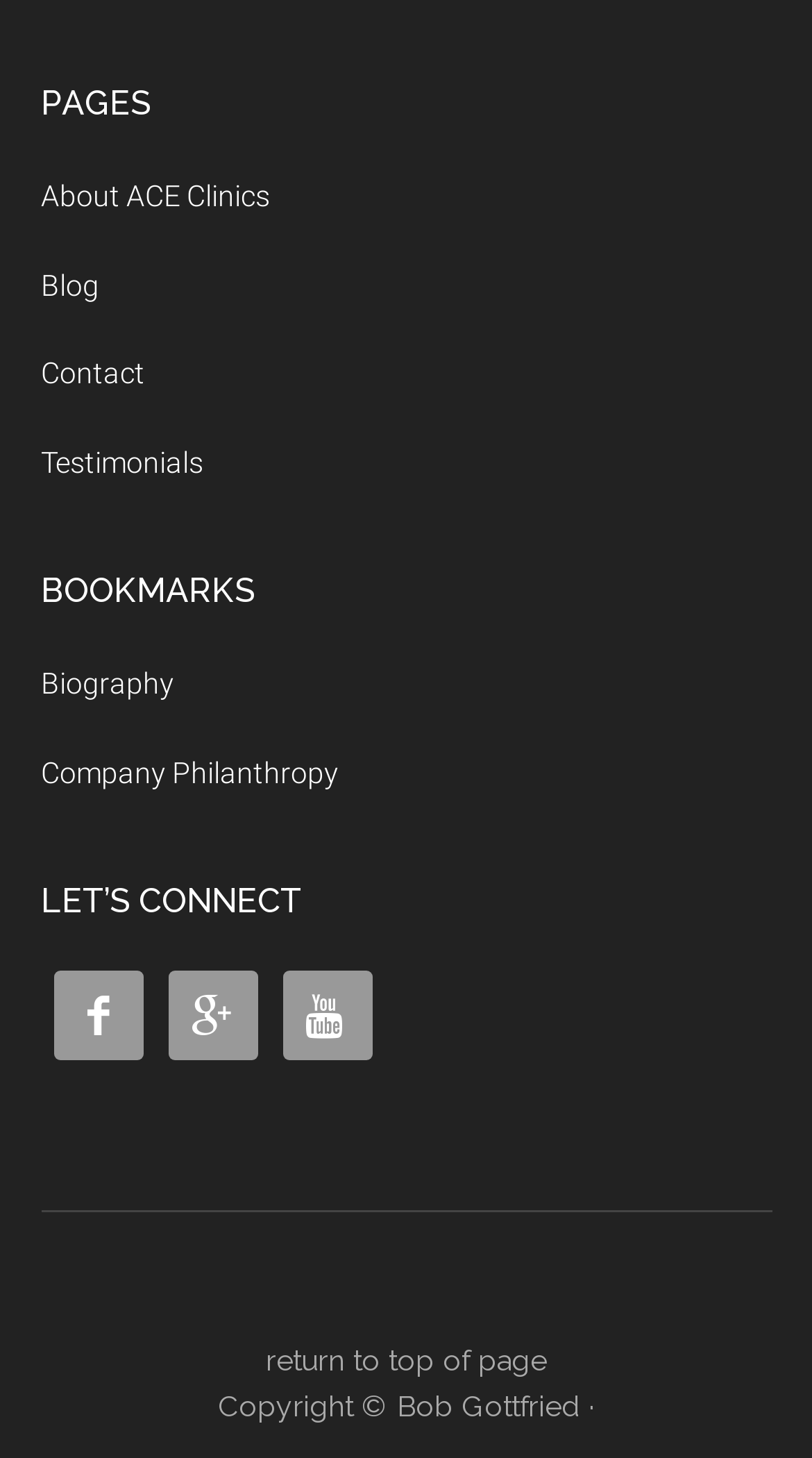What is the first link under 'PAGES'?
Look at the image and respond with a one-word or short phrase answer.

About ACE Clinics